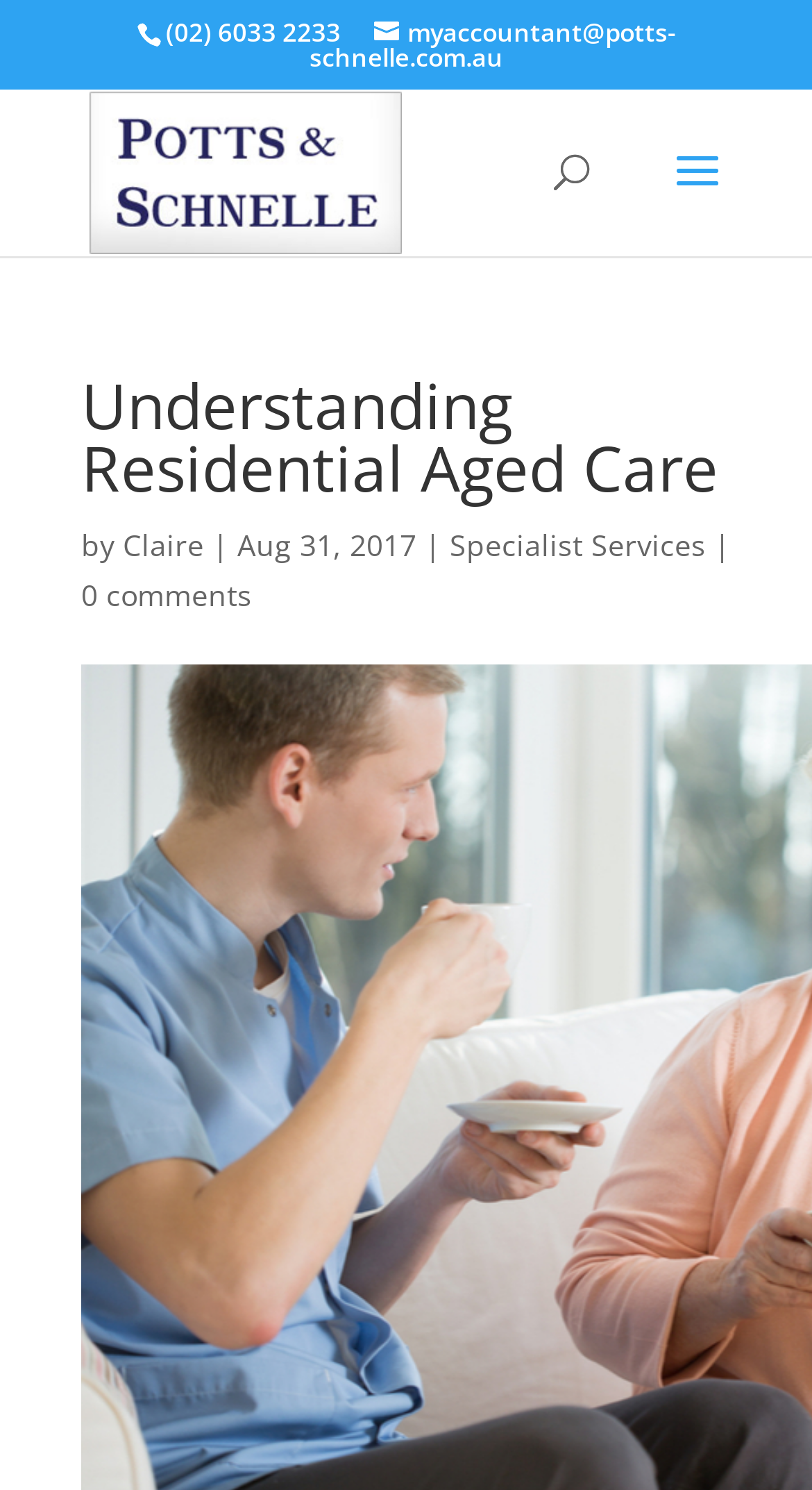Determine the bounding box coordinates for the area you should click to complete the following instruction: "Read the article by Claire".

[0.151, 0.352, 0.251, 0.379]